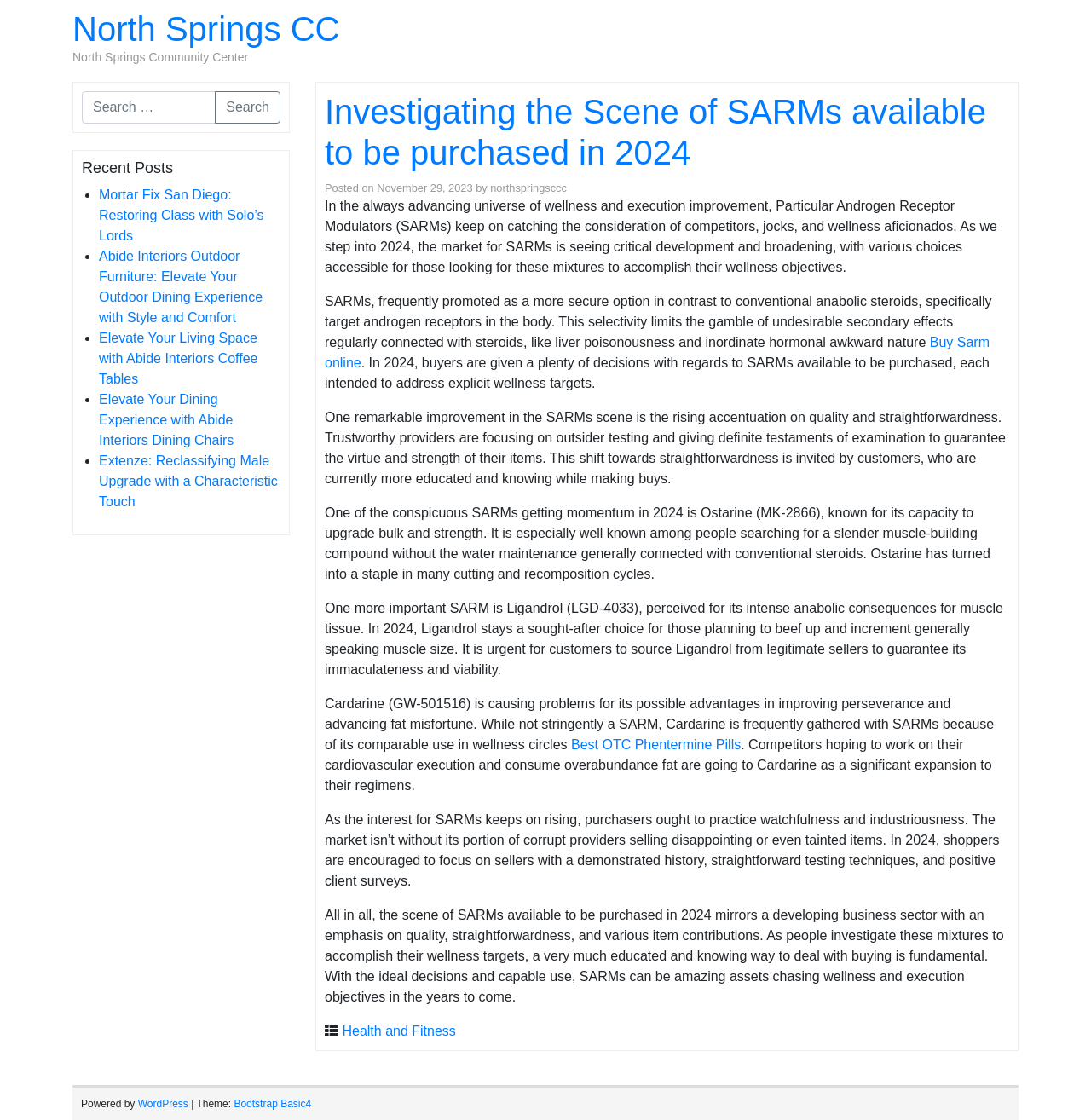Determine the bounding box coordinates of the clickable element necessary to fulfill the instruction: "Search for something". Provide the coordinates as four float numbers within the 0 to 1 range, i.e., [left, top, right, bottom].

[0.075, 0.081, 0.198, 0.11]